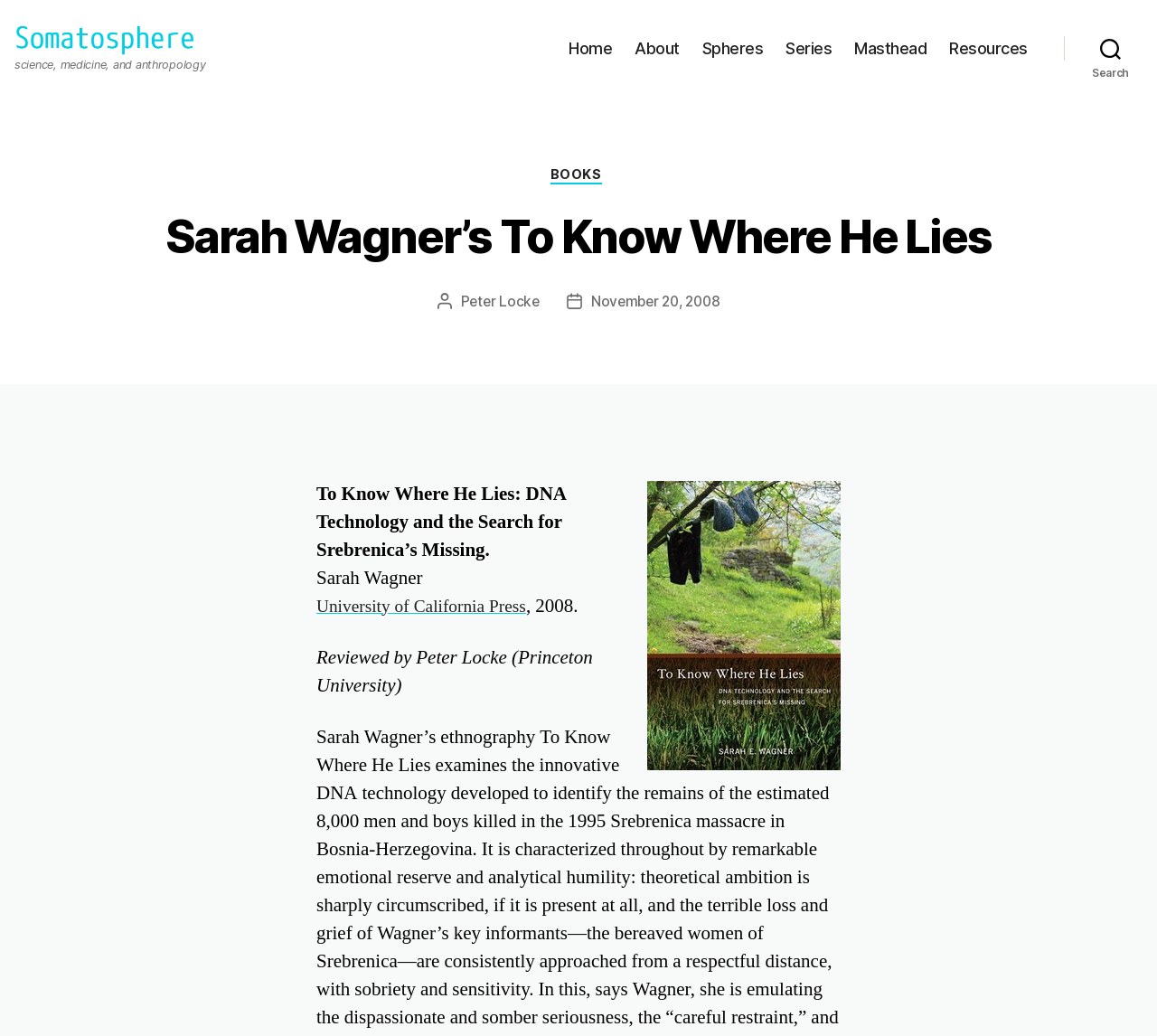Write a detailed summary of the webpage, including text, images, and layout.

This webpage is about a book review of "To Know Where He Lies: DNA Technology and the Search for Srebrenica’s Missing" by Sarah Wagner. At the top left corner, there is a logo of Somatosphere, accompanied by a link to the home page and a tagline "science, medicine, and anthropology". 

Below the logo, there is a horizontal navigation bar with six links: "Home", "About", "Spheres", "Series", "Masthead", and "Resources". 

On the right side of the navigation bar, there is a search button. When expanded, the search button reveals a header with categories, including a link to "BOOKS". 

The main content of the webpage is the book review, which starts with a heading "Sarah Wagner’s To Know Where He Lies". Below the heading, there is information about the post author, Peter Locke, and the post date, November 20, 2008. 

The book details are presented in a block, including the title, author, publisher, publication year, and a review note. The title "To Know Where He Lies: DNA Technology and the Search for Srebrenica’s Missing" is followed by the author's name, Sarah Wagner. The publisher, University of California Press, and the publication year, 2008, are listed below. Finally, there is a review note stating that the book was reviewed by Peter Locke from Princeton University.